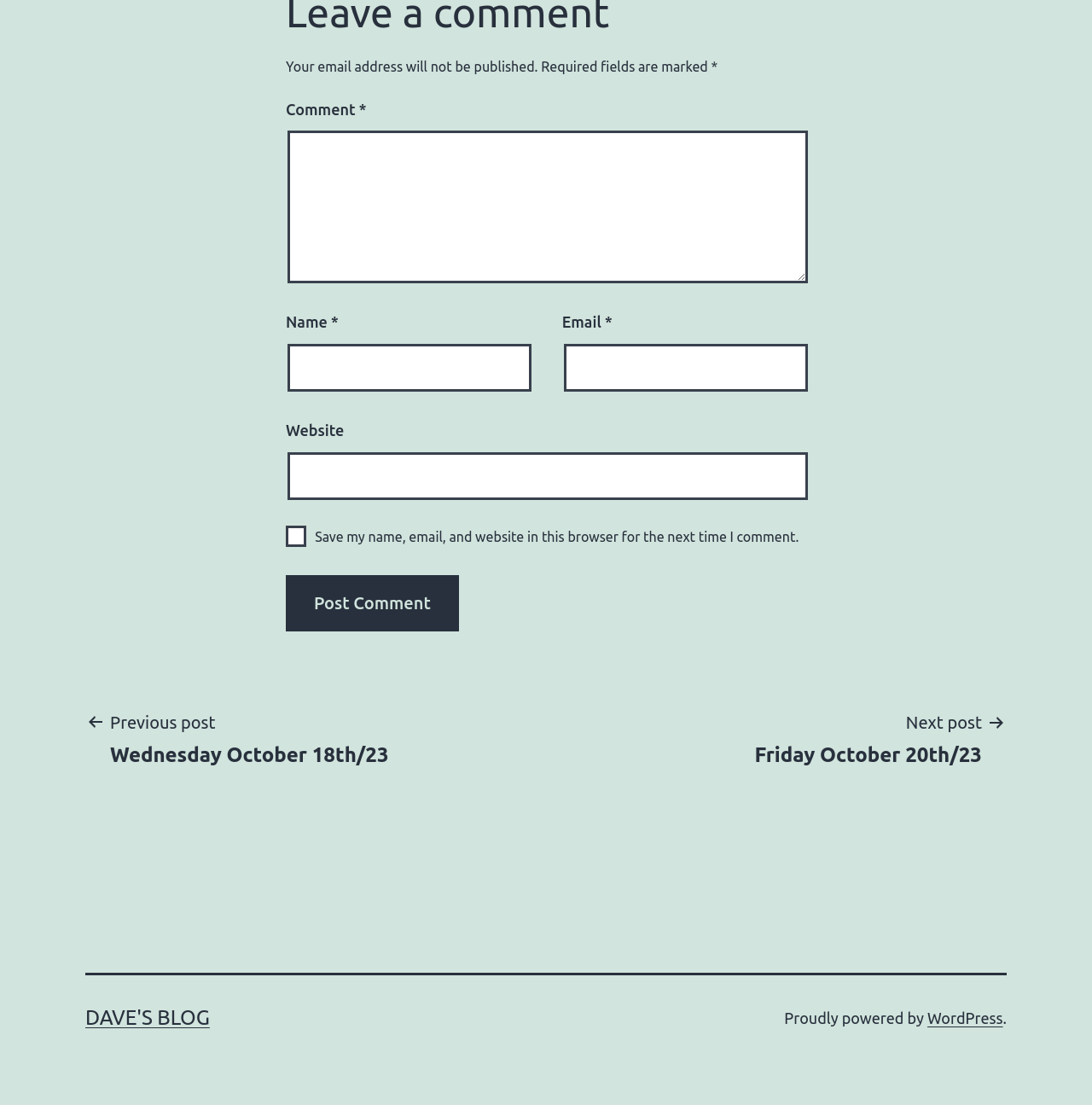Can you identify the bounding box coordinates of the clickable region needed to carry out this instruction: 'Click the Post Comment button'? The coordinates should be four float numbers within the range of 0 to 1, stated as [left, top, right, bottom].

[0.262, 0.52, 0.42, 0.571]